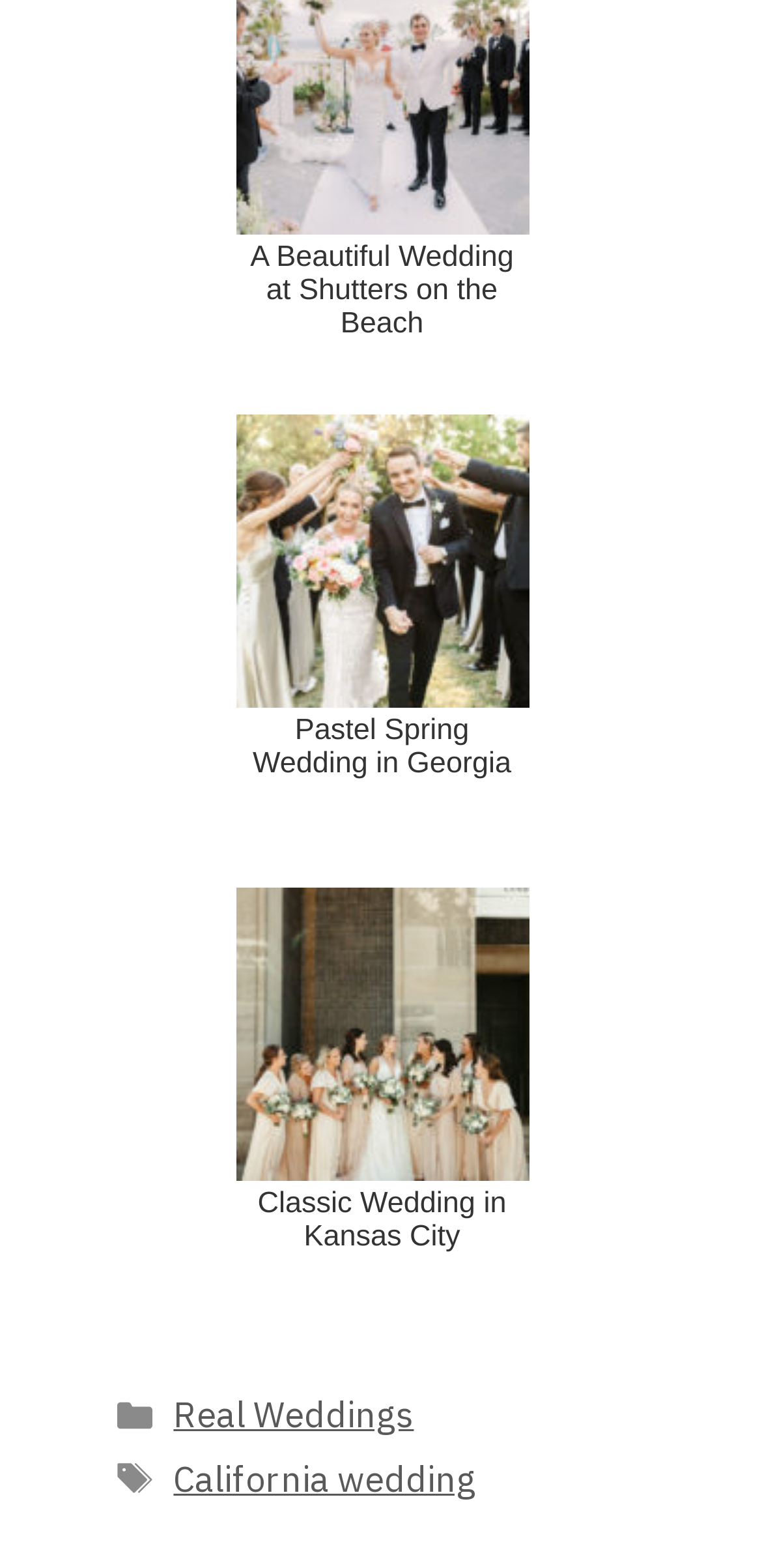Answer the question briefly using a single word or phrase: 
What is the last link in the footer?

California wedding